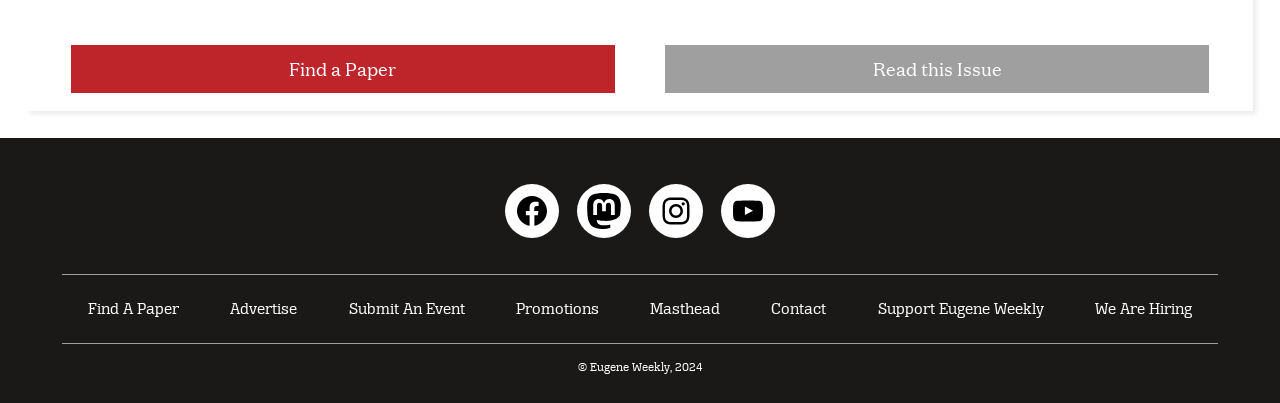Please identify the bounding box coordinates of the element's region that I should click in order to complete the following instruction: "Contact Eugene Weekly". The bounding box coordinates consist of four float numbers between 0 and 1, i.e., [left, top, right, bottom].

[0.59, 0.723, 0.658, 0.812]